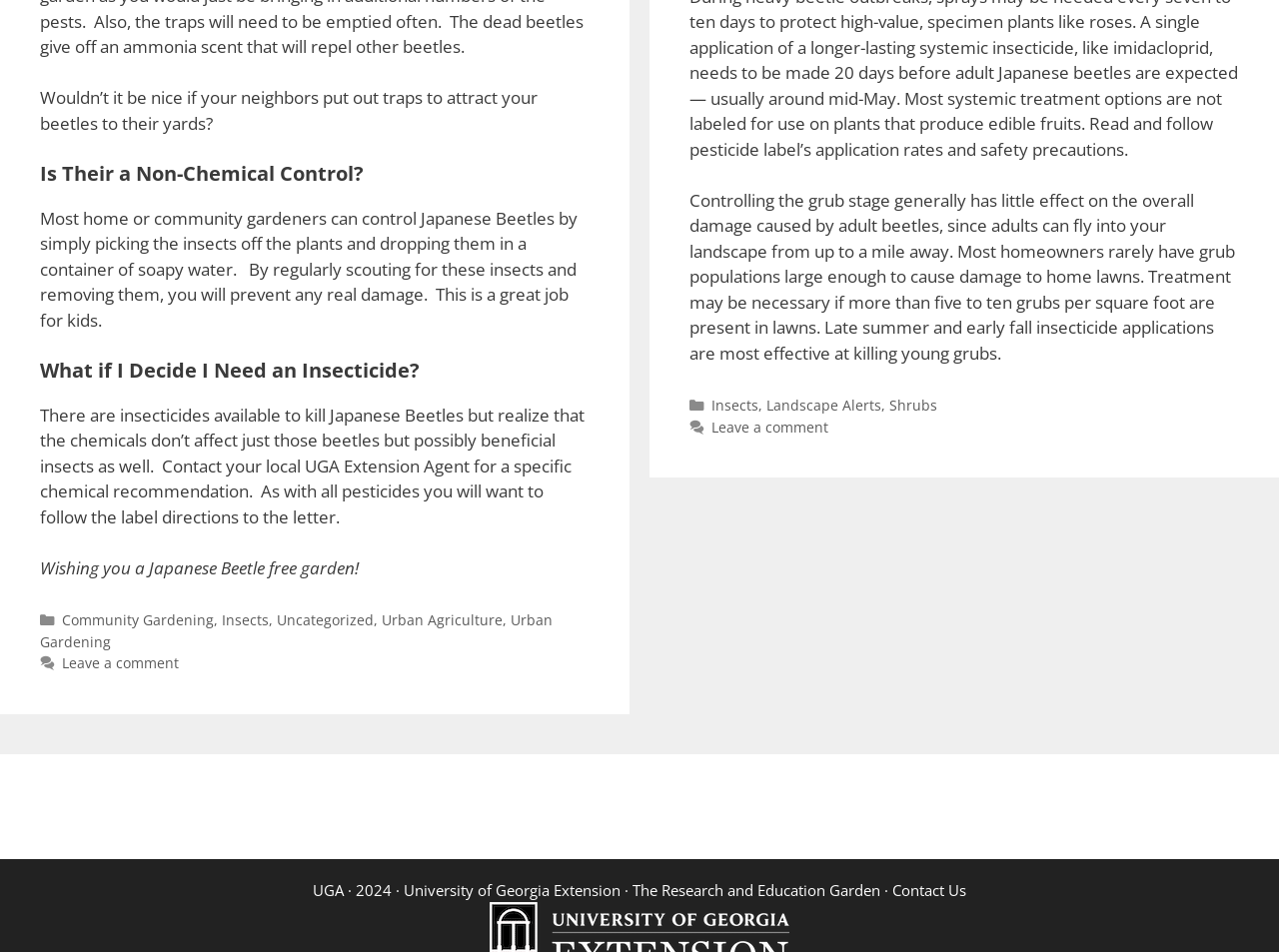Answer the question in one word or a short phrase:
What is a non-chemical control for Japanese Beetles?

Picking insects off plants